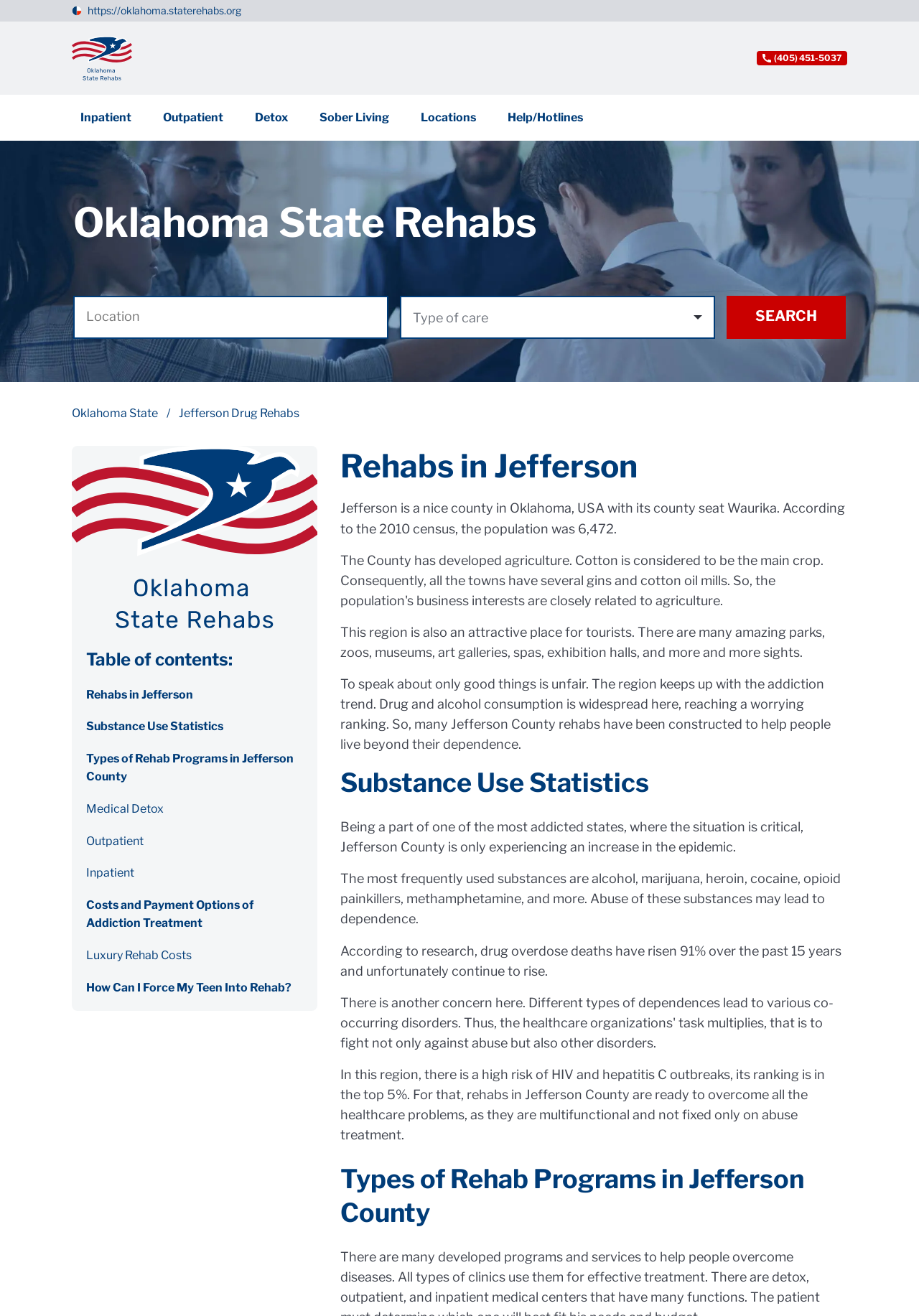Write a detailed summary of the webpage, including text, images, and layout.

The webpage is about addiction treatment facilities and resources in Jefferson County, Oklahoma. At the top, there is an image of an up button arrow and a notice icon, followed by a link to Oklahoma.staterehabs.org and an Oklahoma state icon. Below this, there is a phone number with a phone icon. 

On the left side, there are several links to different types of care, including Inpatient, Outpatient, Detox, Sober Living, Locations, and Help/Hotlines. Above these links, there is a header image with the title "Oklahoma State Rehabs". 

In the center, there is a search bar with a label "Location" and a dropdown icon. Below this, there is a link to search for rehabs in Oklahoma. 

The main content of the webpage is divided into sections, each with a heading. The first section is about rehabs in Jefferson, with a table of contents linking to different sections of the page. The text describes Jefferson County, its attractions, and its struggles with addiction. 

The next section is about substance use statistics, providing information about the prevalence of drug and alcohol abuse in Jefferson County. The following sections describe different types of rehab programs available in the county, including medical detox, outpatient, and inpatient programs. 

Throughout the page, there are several links to different resources and articles related to addiction treatment. The overall layout is organized, with clear headings and concise text, making it easy to navigate and find information.